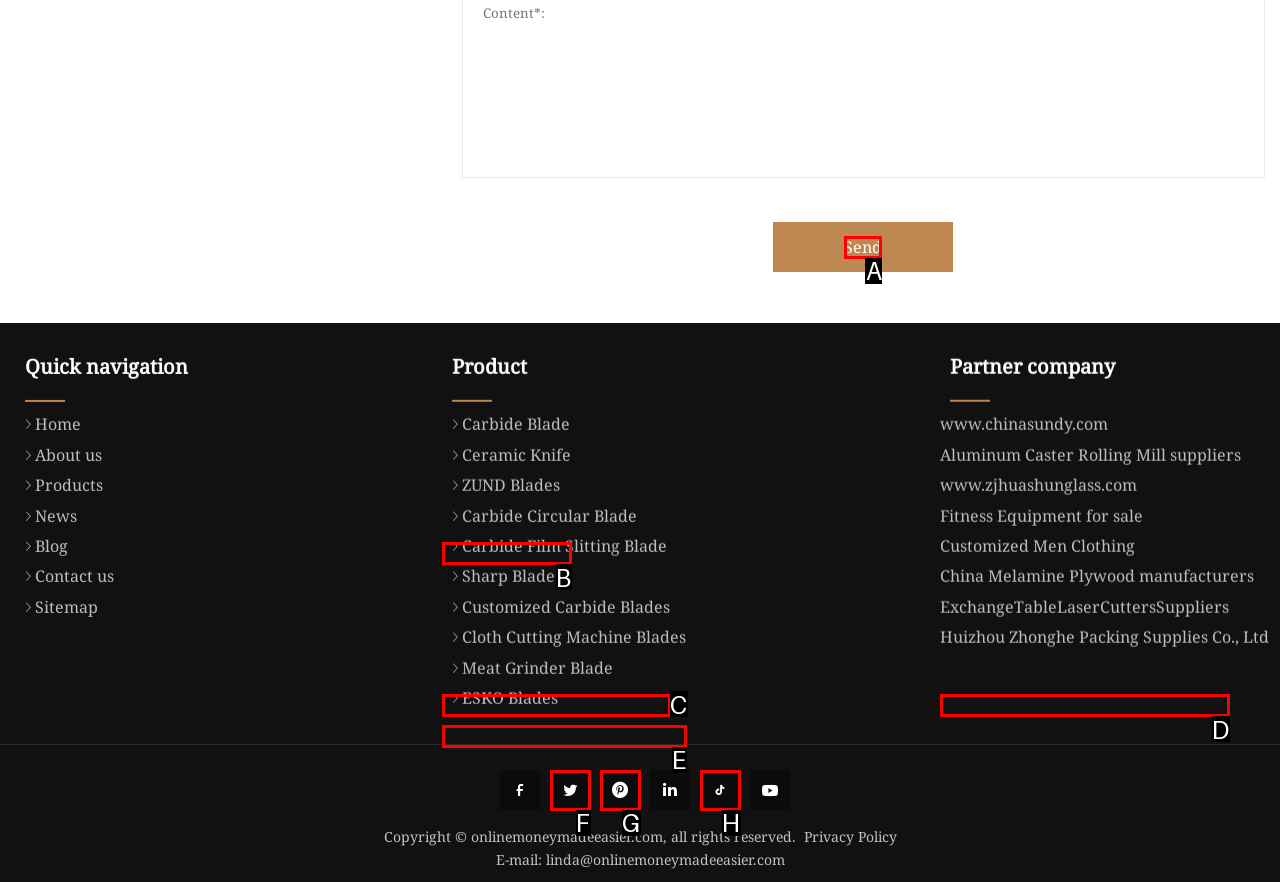Point out which UI element to click to complete this task: Search for products
Answer with the letter corresponding to the right option from the available choices.

None